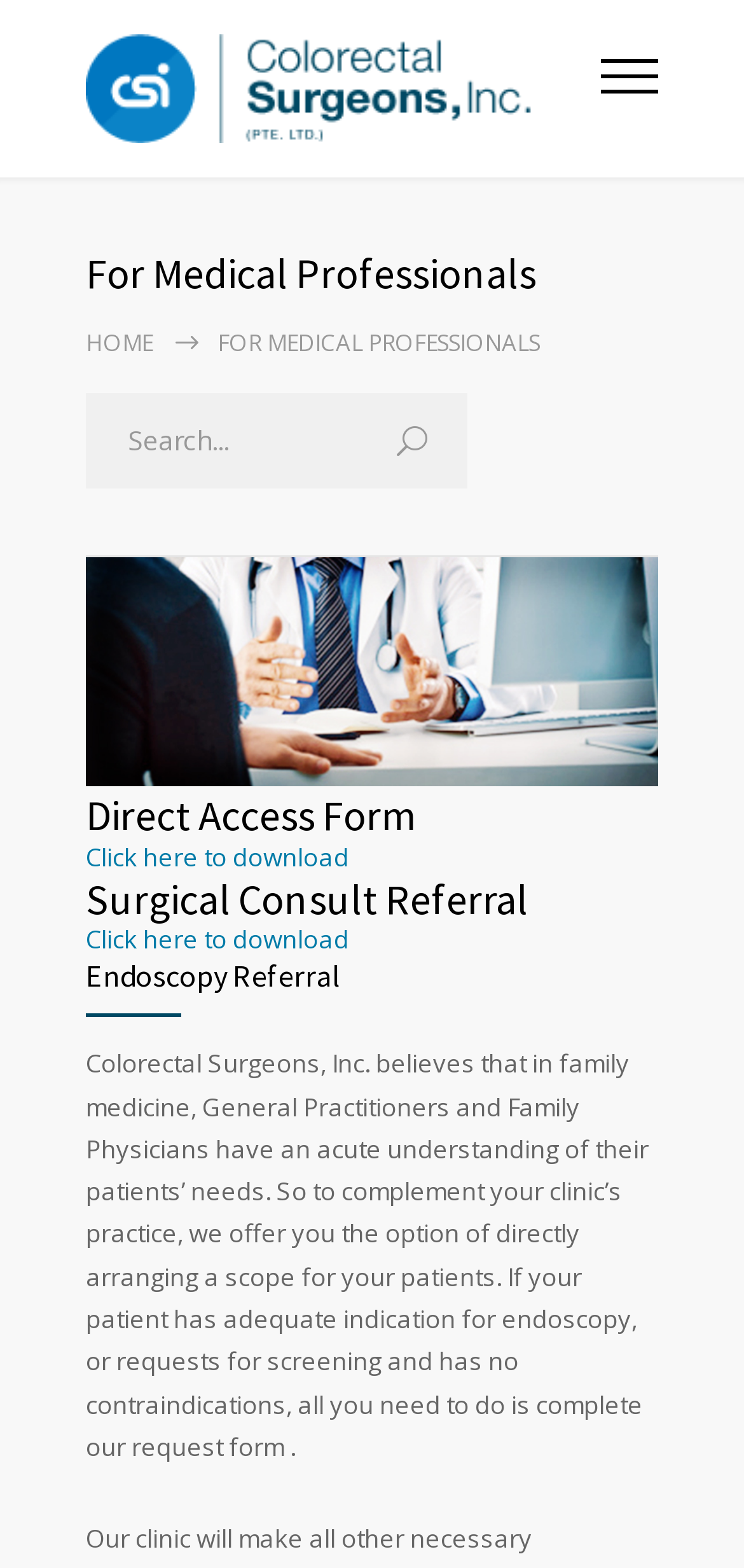Determine the bounding box of the UI component based on this description: "Surfindaddy". The bounding box coordinates should be four float values between 0 and 1, i.e., [left, top, right, bottom].

None